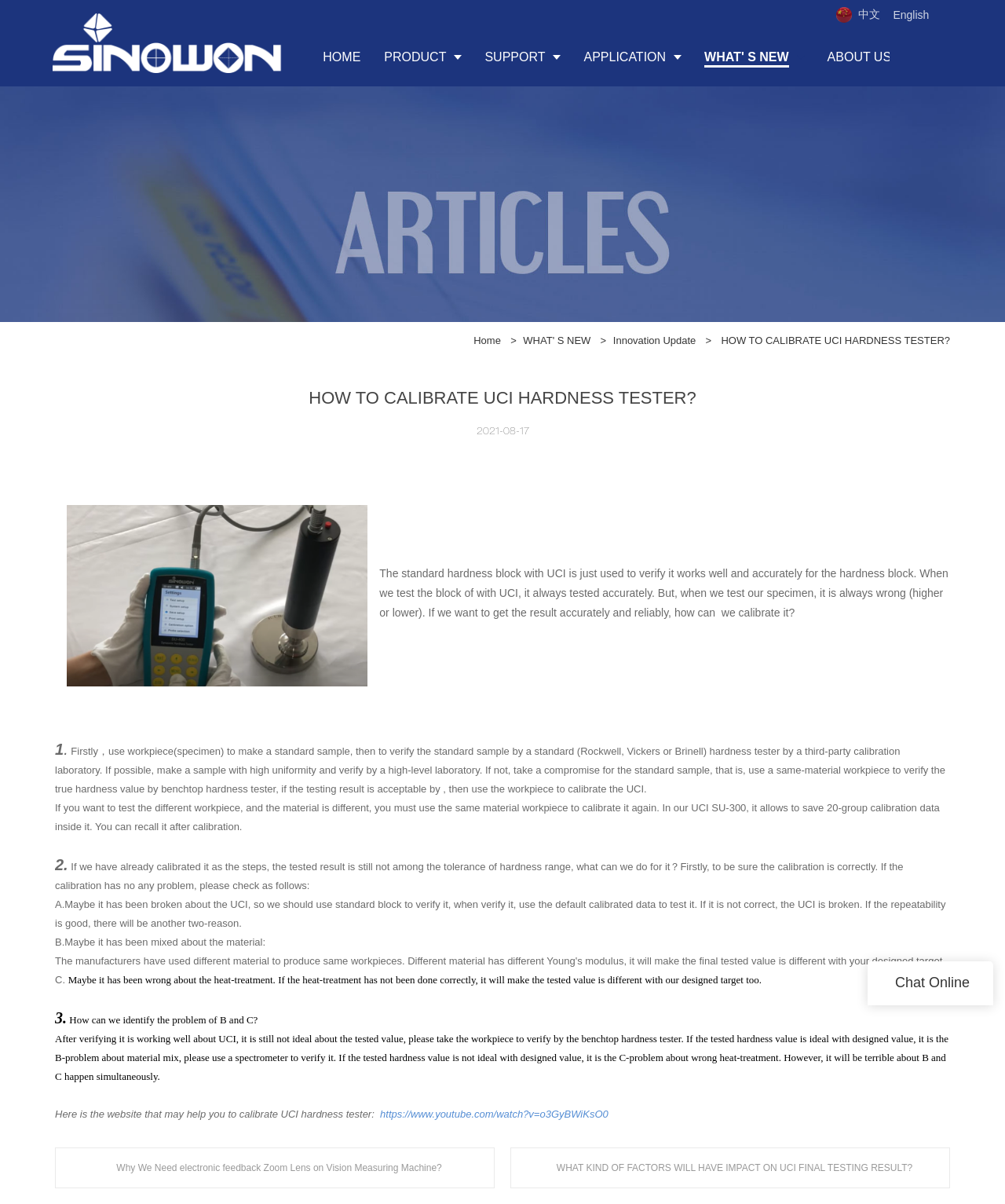Respond to the question below with a single word or phrase:
What should be done if the tested hardness value is not ideal with designed value?

Verify by benchtop hardness tester